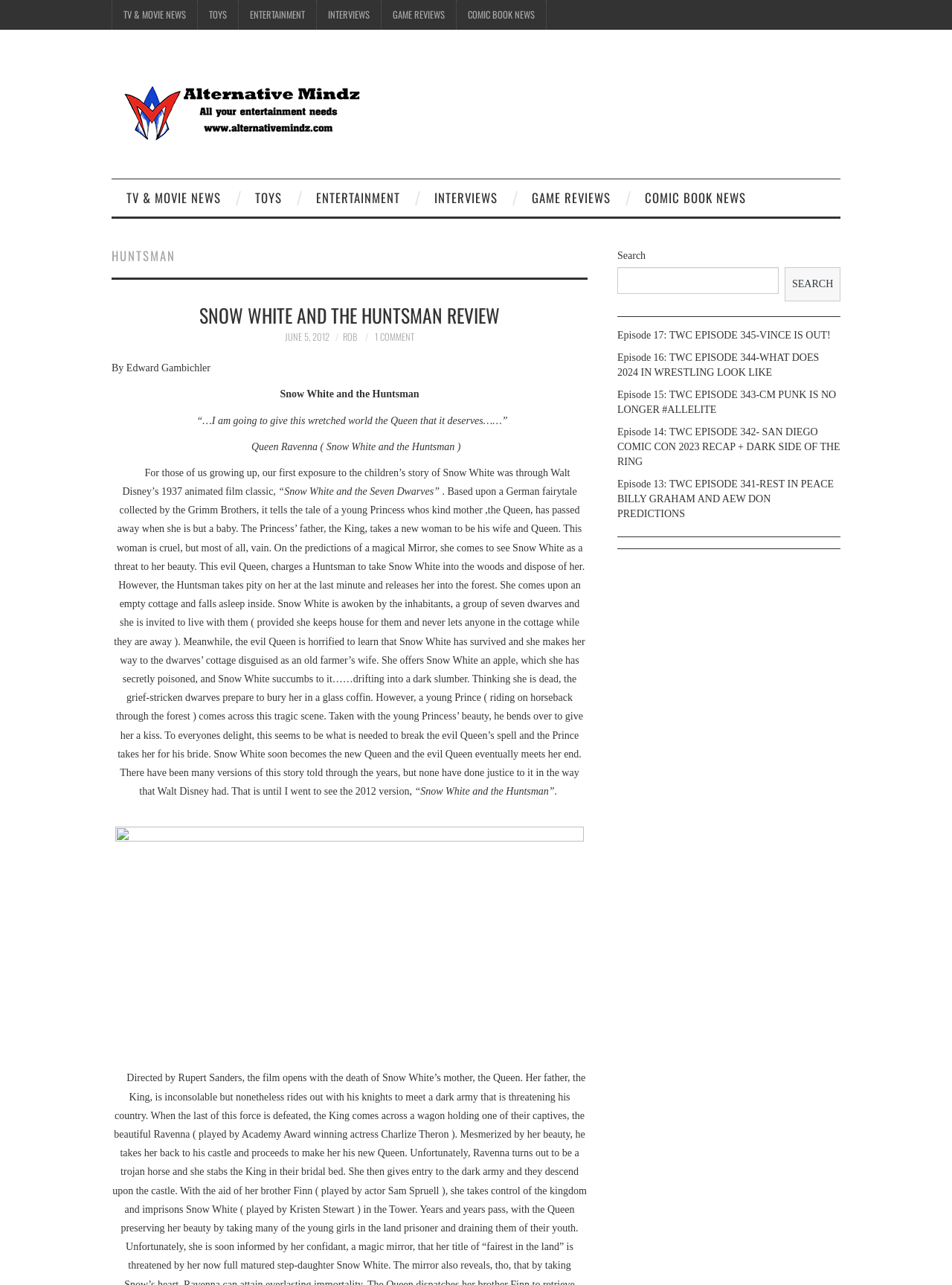Predict the bounding box for the UI component with the following description: "Comic Book News".

[0.662, 0.14, 0.799, 0.169]